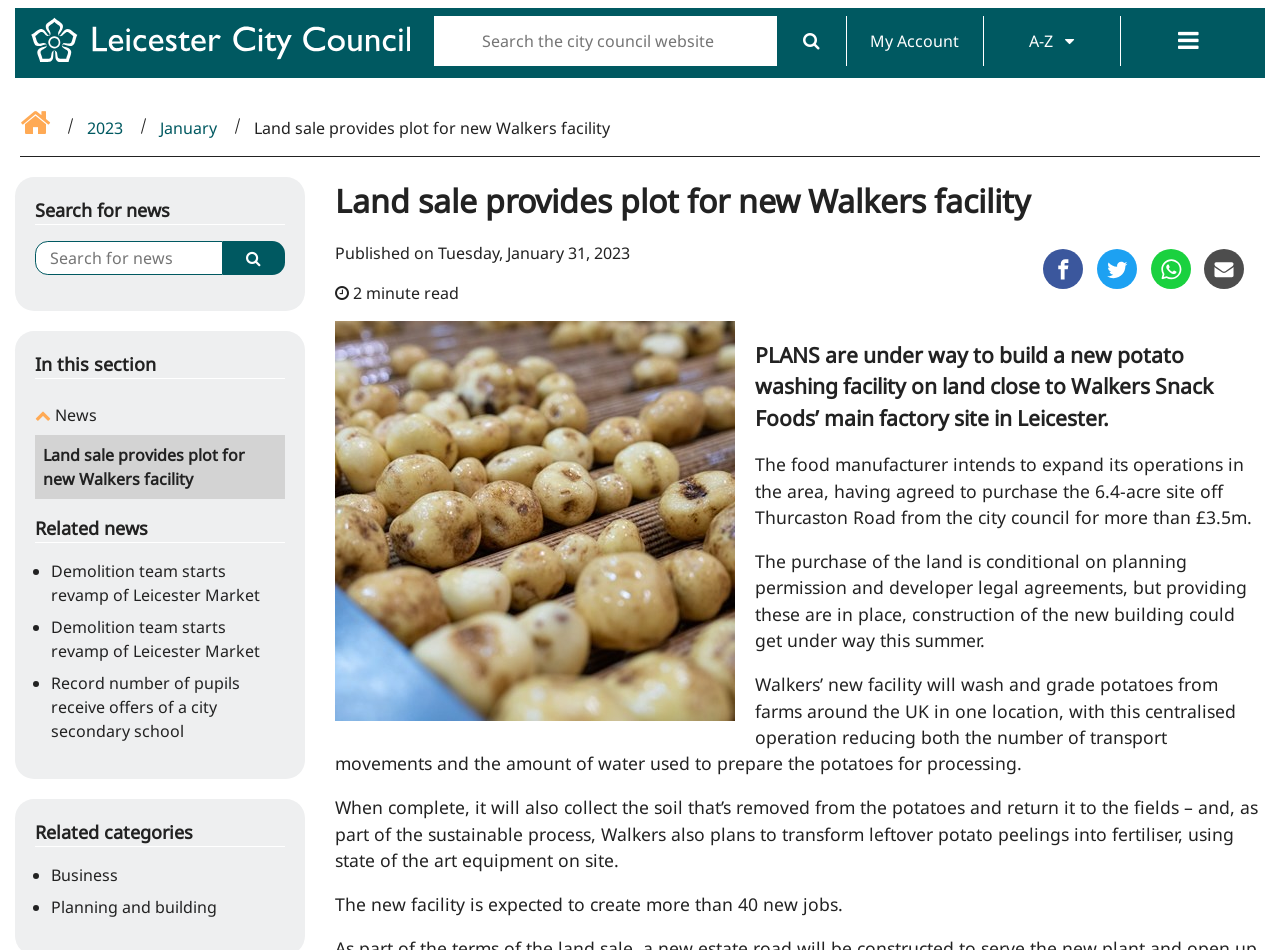What is the purpose of the new facility?
Refer to the image and respond with a one-word or short-phrase answer.

To wash and grade potatoes